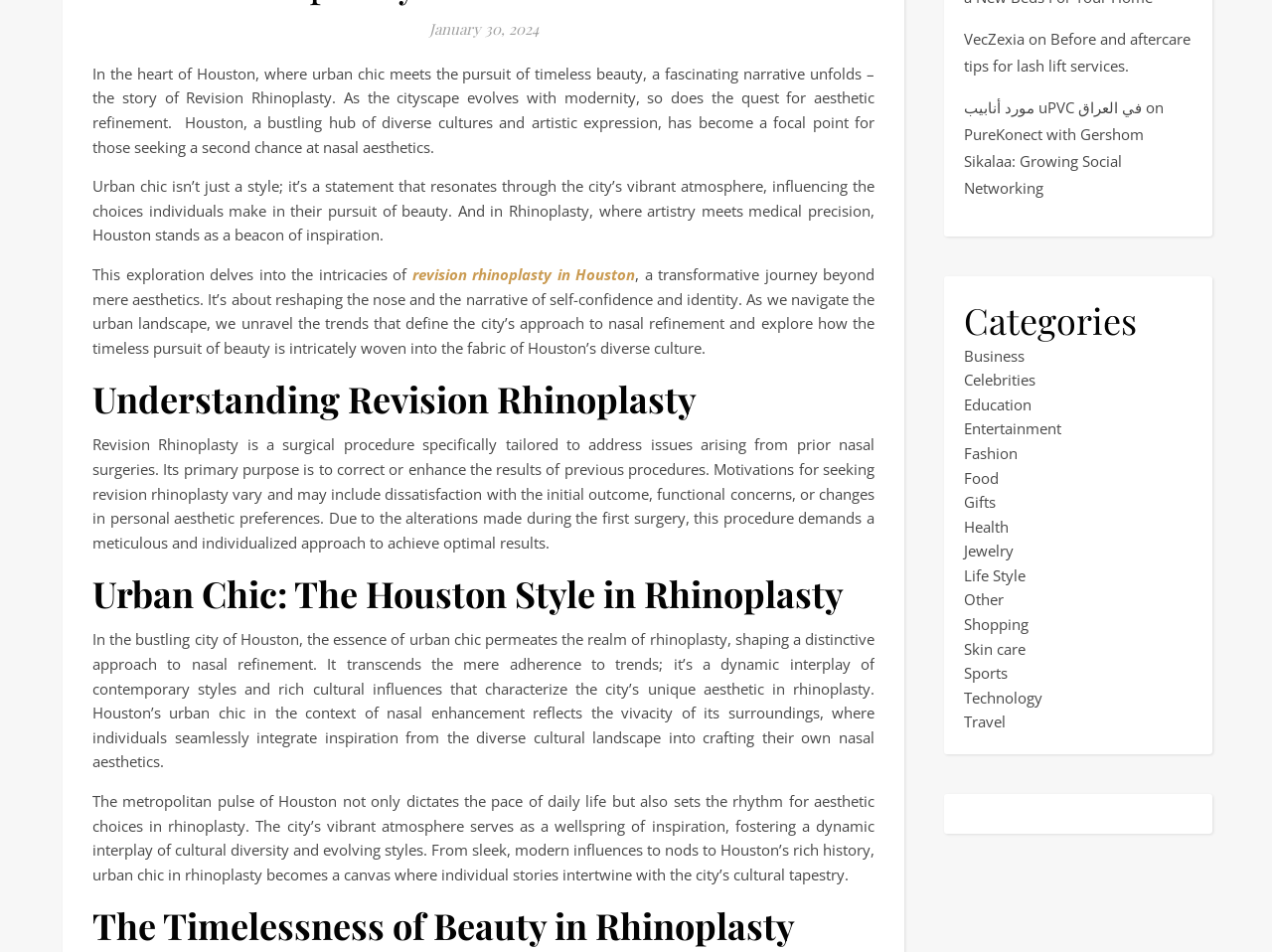Please provide a detailed answer to the question below by examining the image:
What is the topic of the article mentioned in the second paragraph?

The second paragraph mentions 'Revision Rhinoplasty' as the topic of the article, which is a surgical procedure specifically tailored to address issues arising from prior nasal surgeries. This information is contained in the StaticText element with bounding box coordinates [0.073, 0.457, 0.688, 0.58].